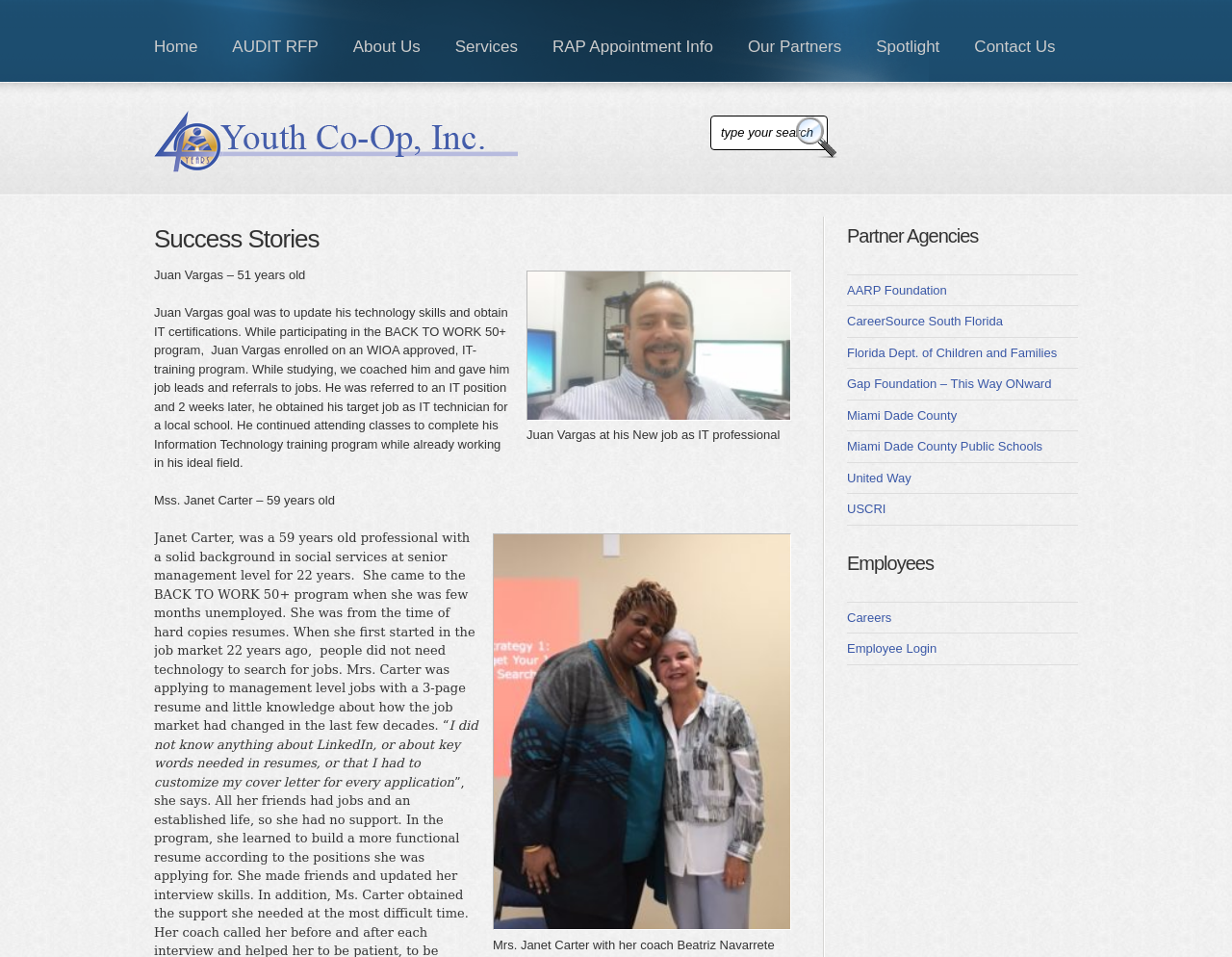What is the name of the organization? Examine the screenshot and reply using just one word or a brief phrase.

Youth Co-Op Inc.